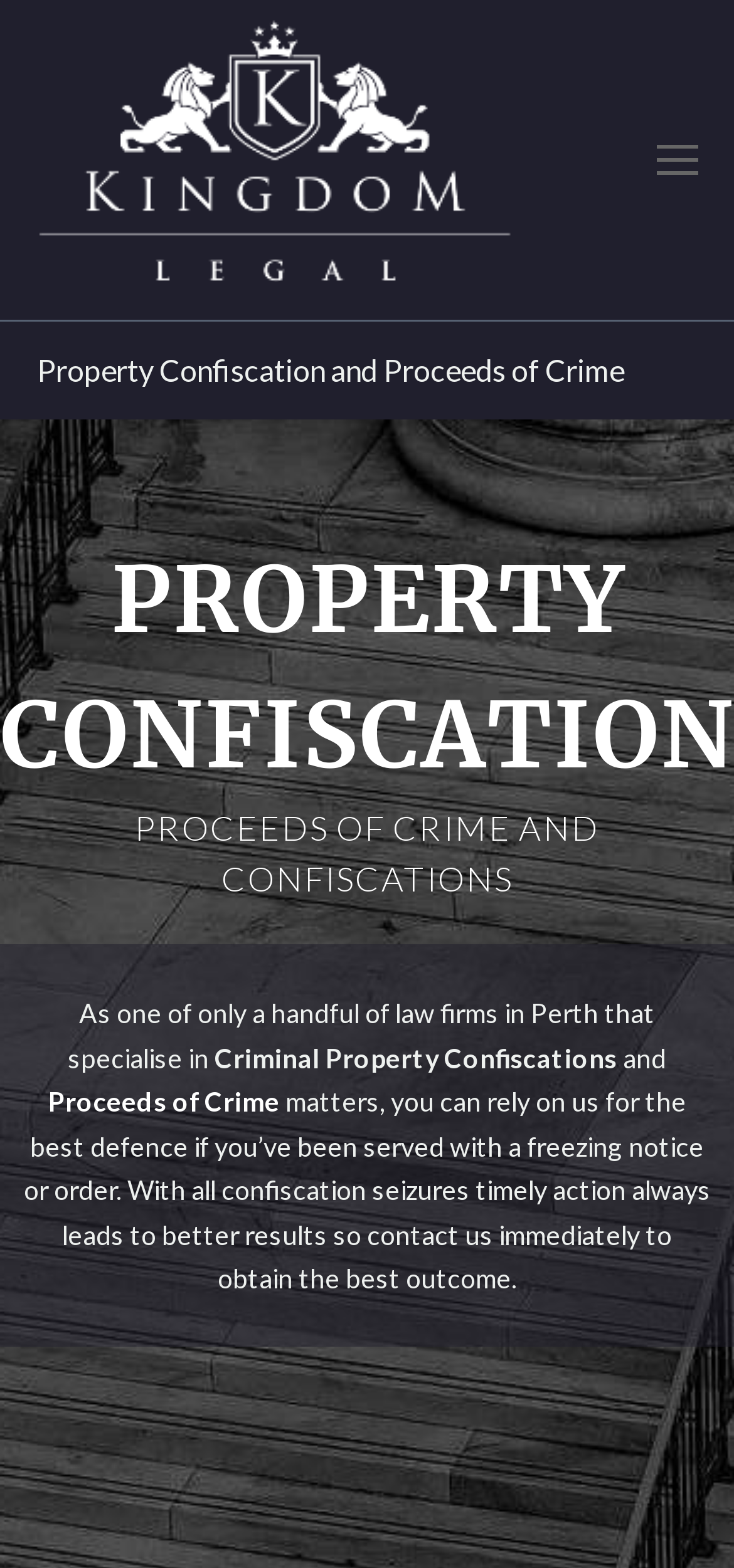What should you do if you've been served with a freezing notice or order?
Based on the image content, provide your answer in one word or a short phrase.

Contact the firm